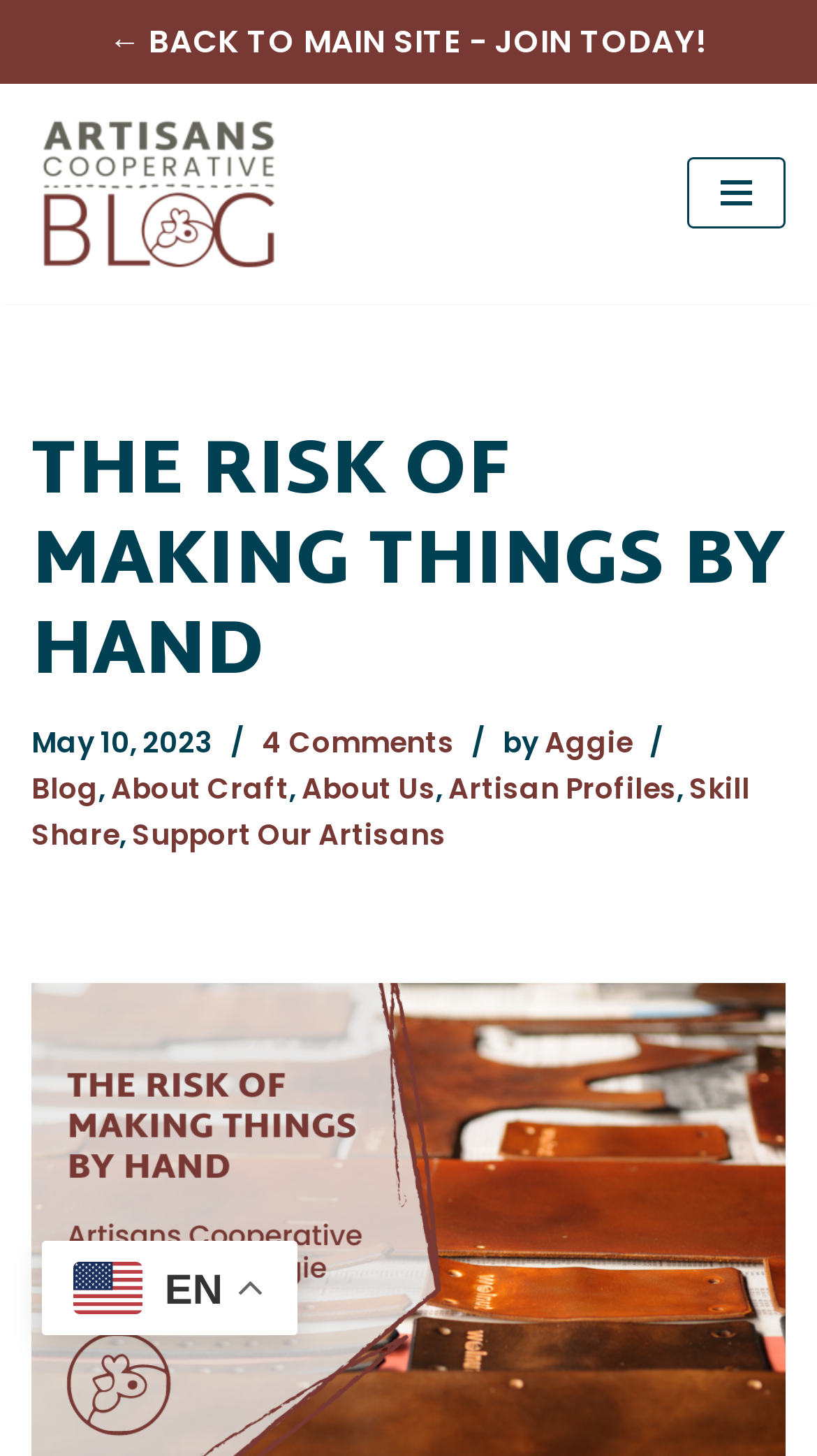Please identify the bounding box coordinates of the area I need to click to accomplish the following instruction: "Click the 'Skip to content' link".

[0.0, 0.046, 0.077, 0.075]